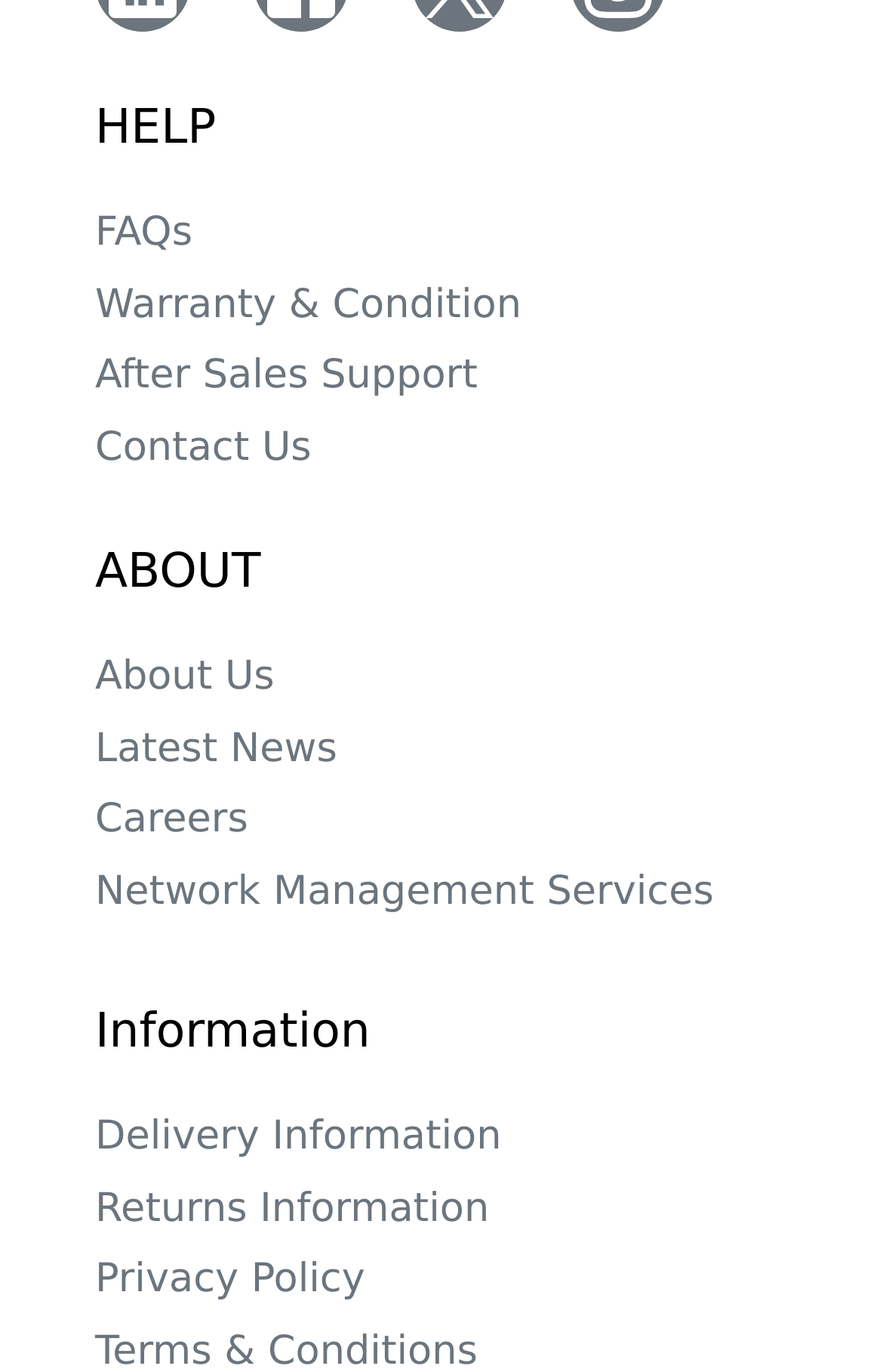Locate the bounding box coordinates of the segment that needs to be clicked to meet this instruction: "Search for posts".

None